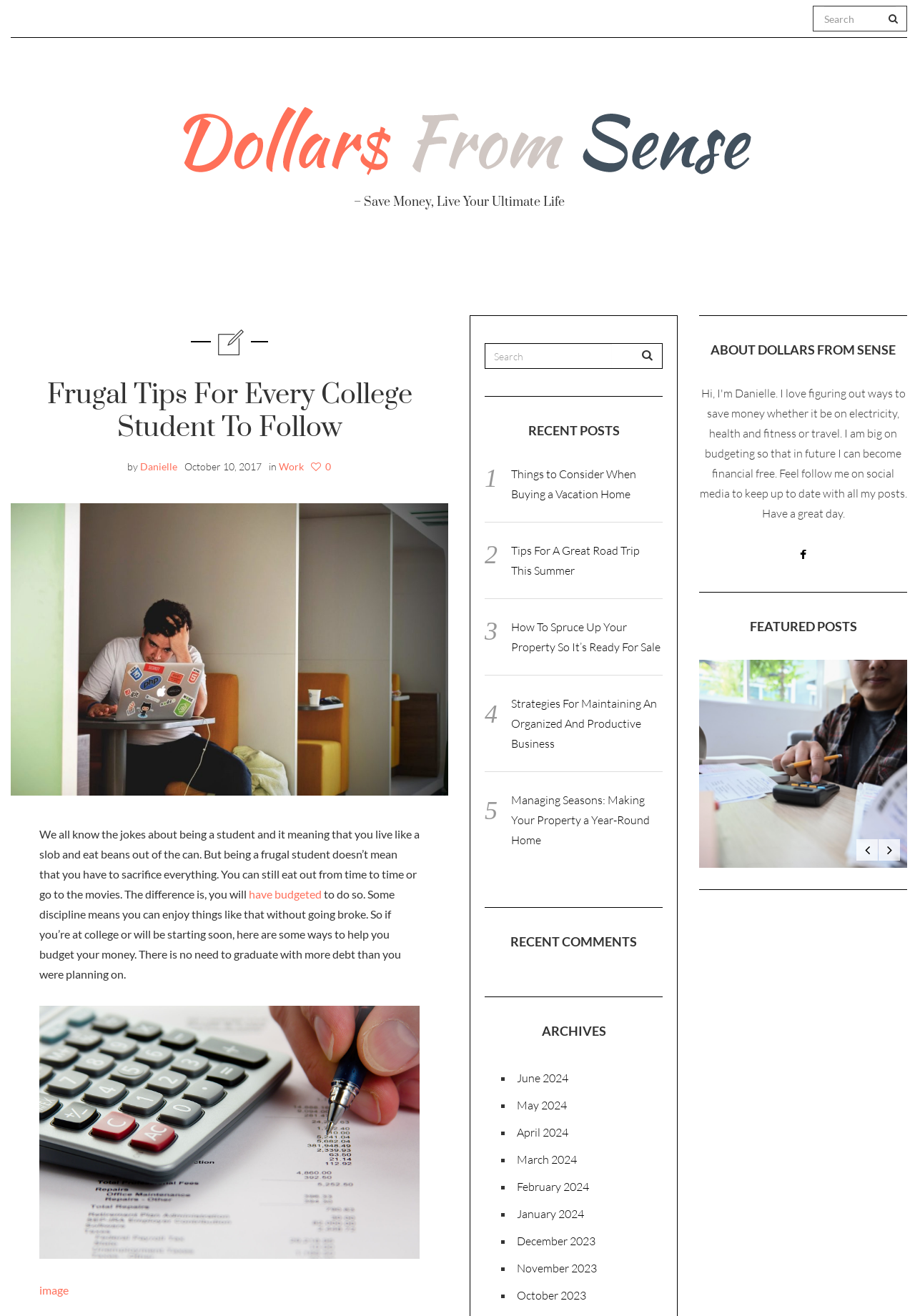Please provide the bounding box coordinates for the element that needs to be clicked to perform the instruction: "Go to 'Home'". The coordinates must consist of four float numbers between 0 and 1, formatted as [left, top, right, bottom].

None